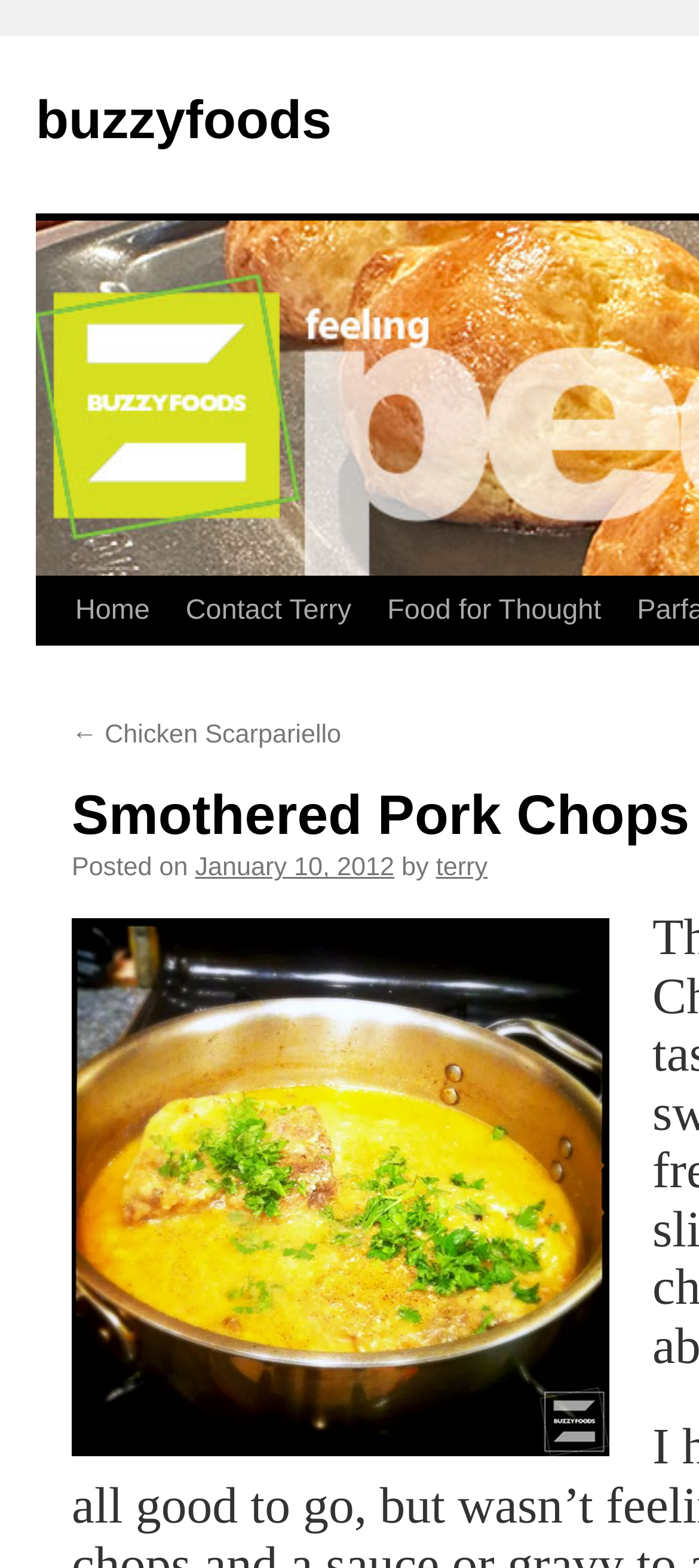With reference to the screenshot, provide a detailed response to the question below:
What is the type of image on the webpage?

I found the type of image on the webpage by looking at the image element 'ChopsPanDonebfLO' which suggests that the image is related to the dish Smothered Pork Chops, possibly a photo of the finished dish.